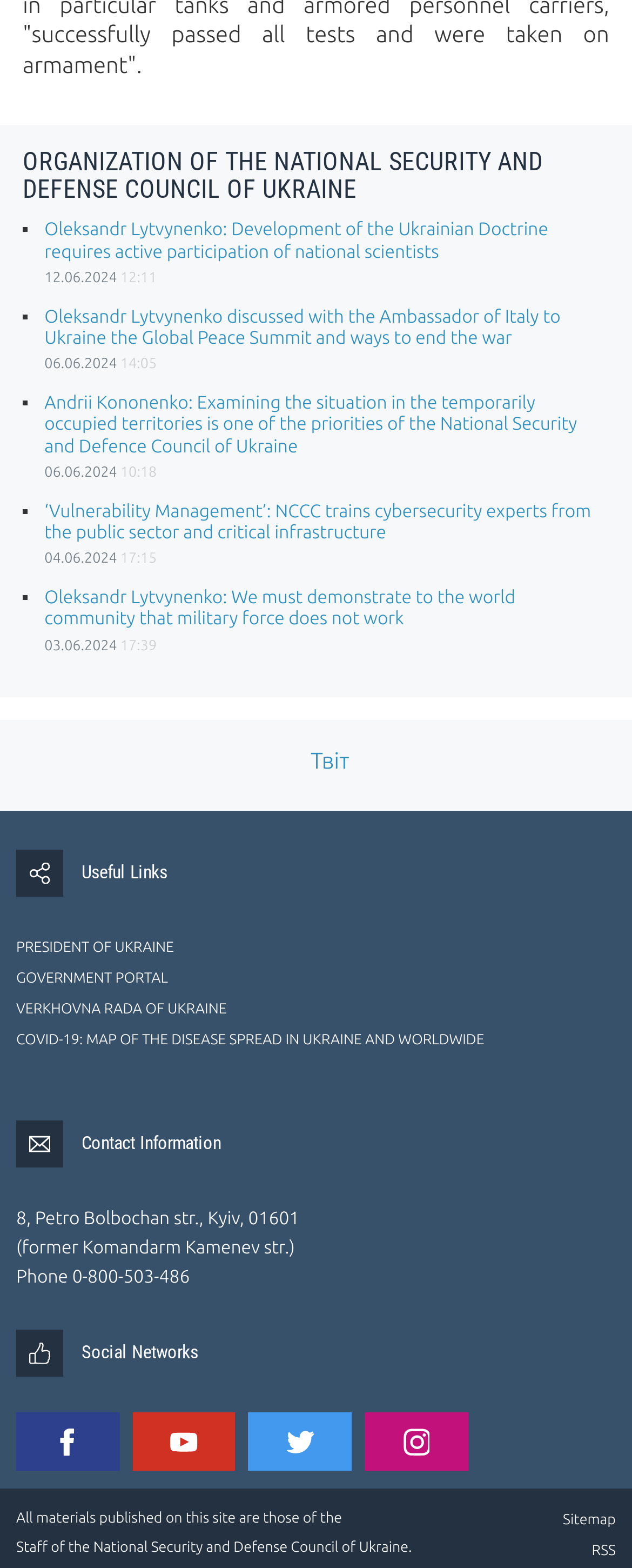Based on the image, provide a detailed and complete answer to the question: 
What is the name of the organization?

The name of the organization can be found in the heading 'ORGANIZATION OF THE NATIONAL SECURITY AND DEFENSE COUNCIL OF UKRAINE' at the top of the webpage.